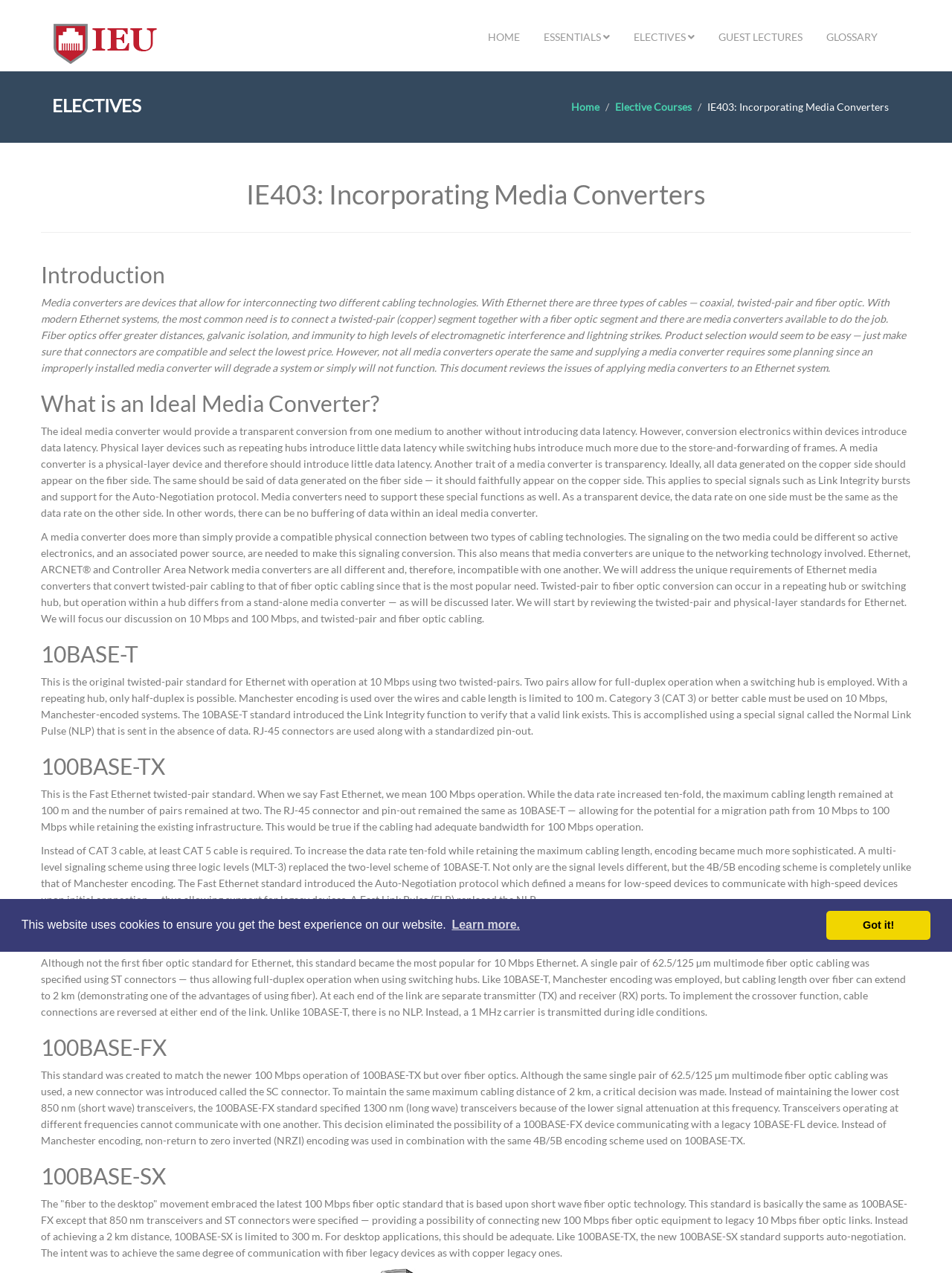What is the encoding scheme used in 100BASE-TX?
Based on the screenshot, respond with a single word or phrase.

4B/5B encoding